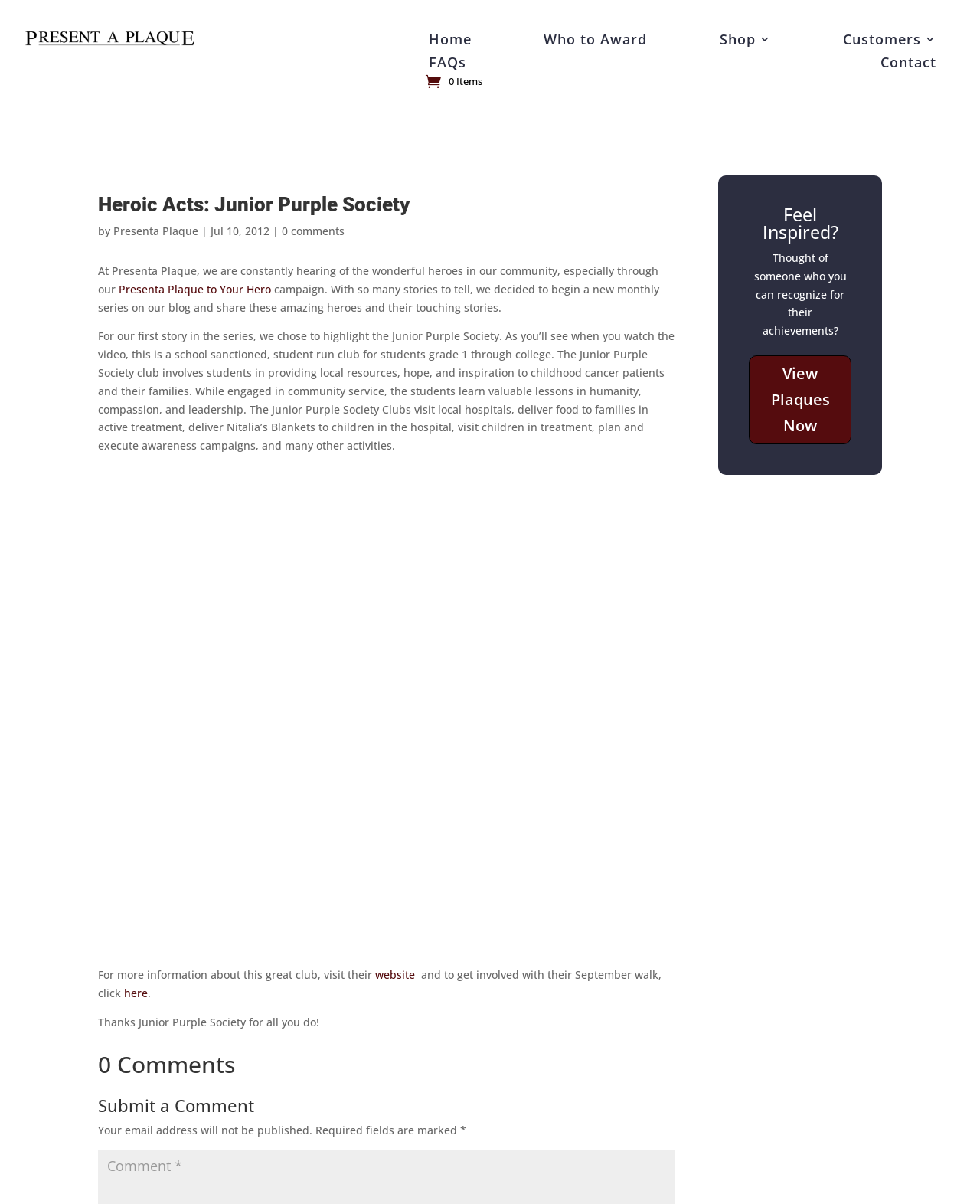Answer in one word or a short phrase: 
What is the purpose of the Junior Purple Society club?

Providing local resources, hope, and inspiration to childhood cancer patients and their families